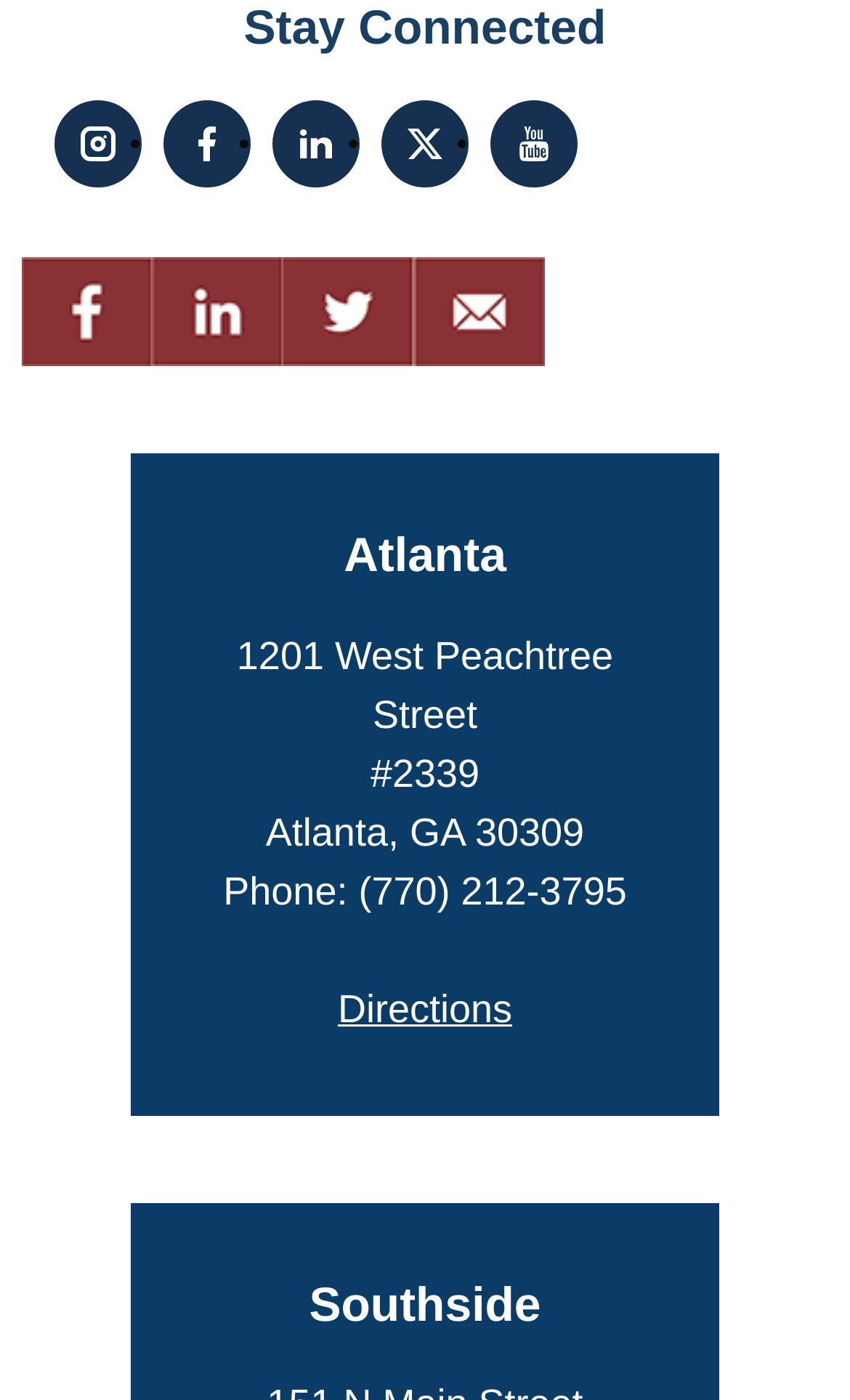Identify the bounding box coordinates necessary to click and complete the given instruction: "get directions".

[0.397, 0.705, 0.603, 0.736]